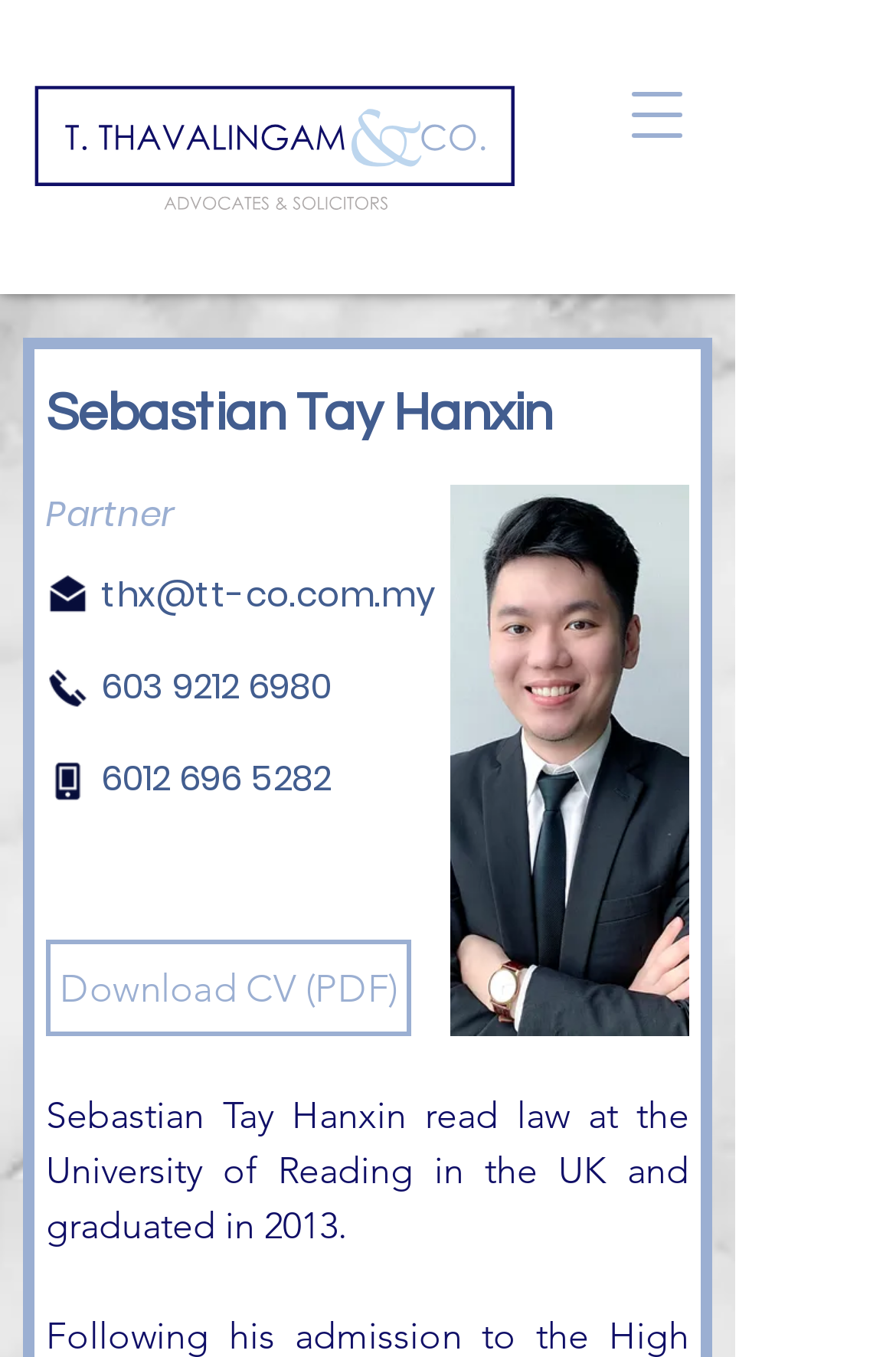Bounding box coordinates are specified in the format (top-left x, top-left y, bottom-right x, bottom-right y). All values are floating point numbers bounded between 0 and 1. Please provide the bounding box coordinate of the region this sentence describes: thx@tt-co.com.my

[0.113, 0.424, 0.485, 0.454]